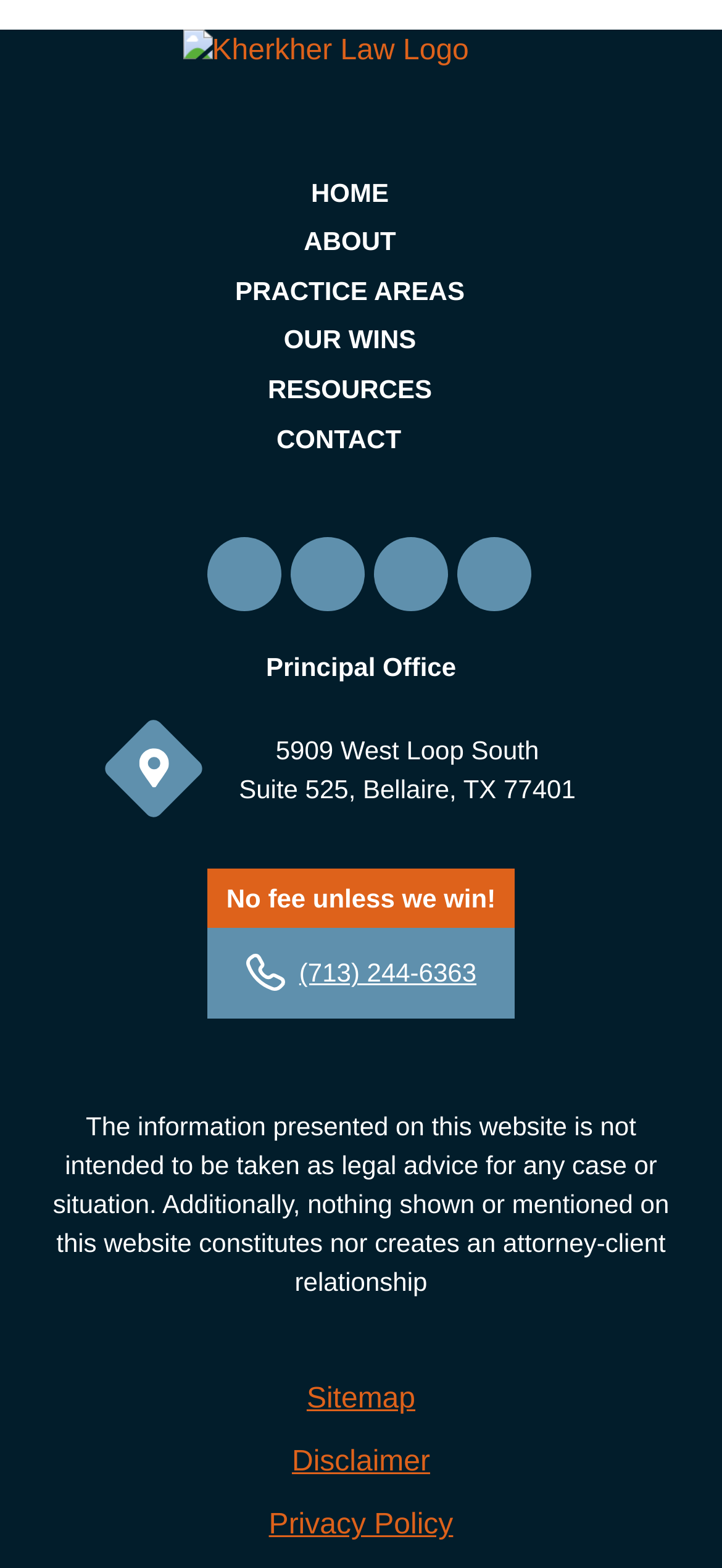How many navigation links are there?
Using the information from the image, provide a comprehensive answer to the question.

I counted the number of links in the navigation menu, which are located horizontally in the middle of the webpage. There are five links with no text, but they are likely navigation links.